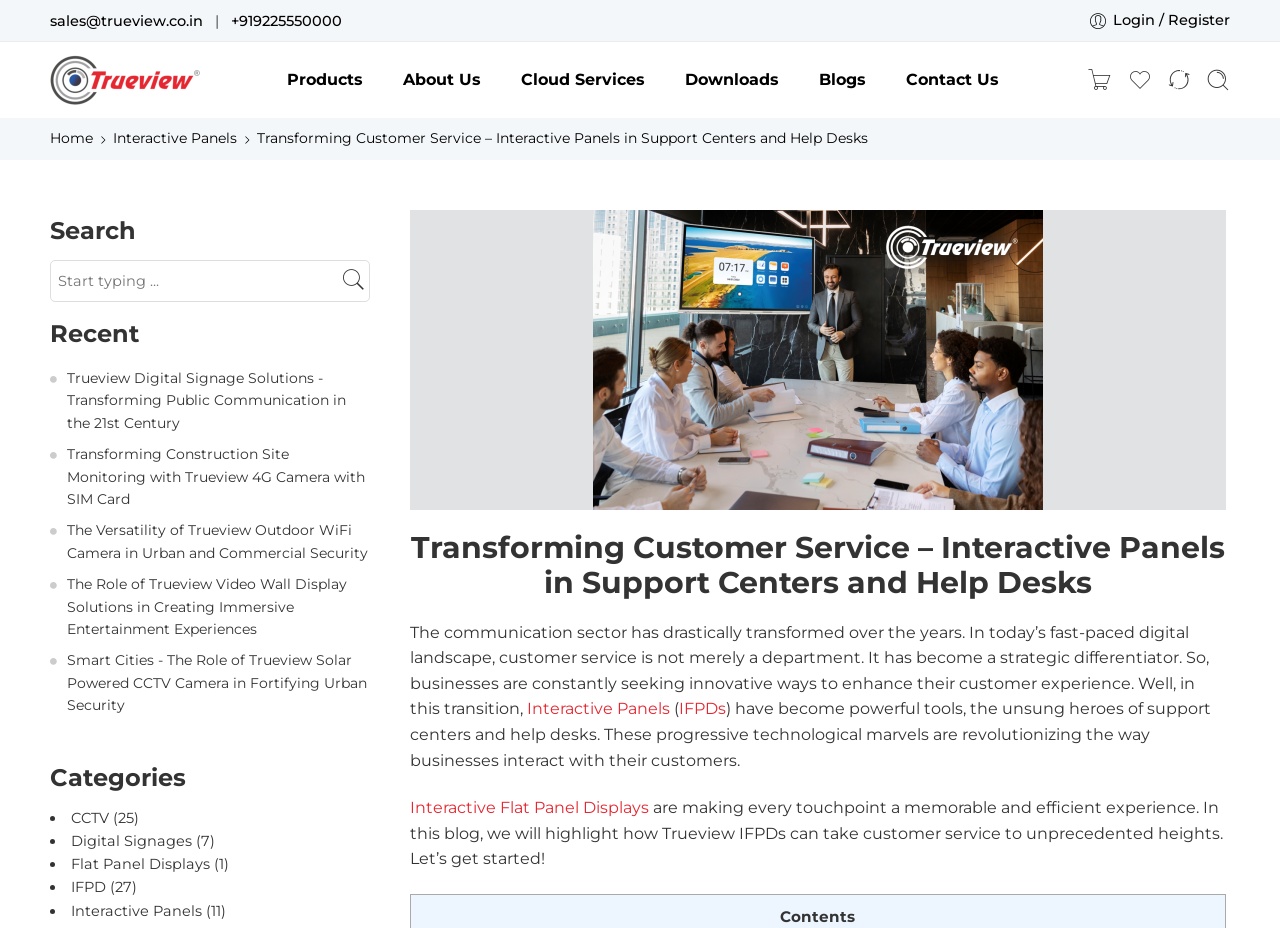Kindly determine the bounding box coordinates for the clickable area to achieve the given instruction: "Visit the 'About Us' page".

[0.314, 0.056, 0.375, 0.116]